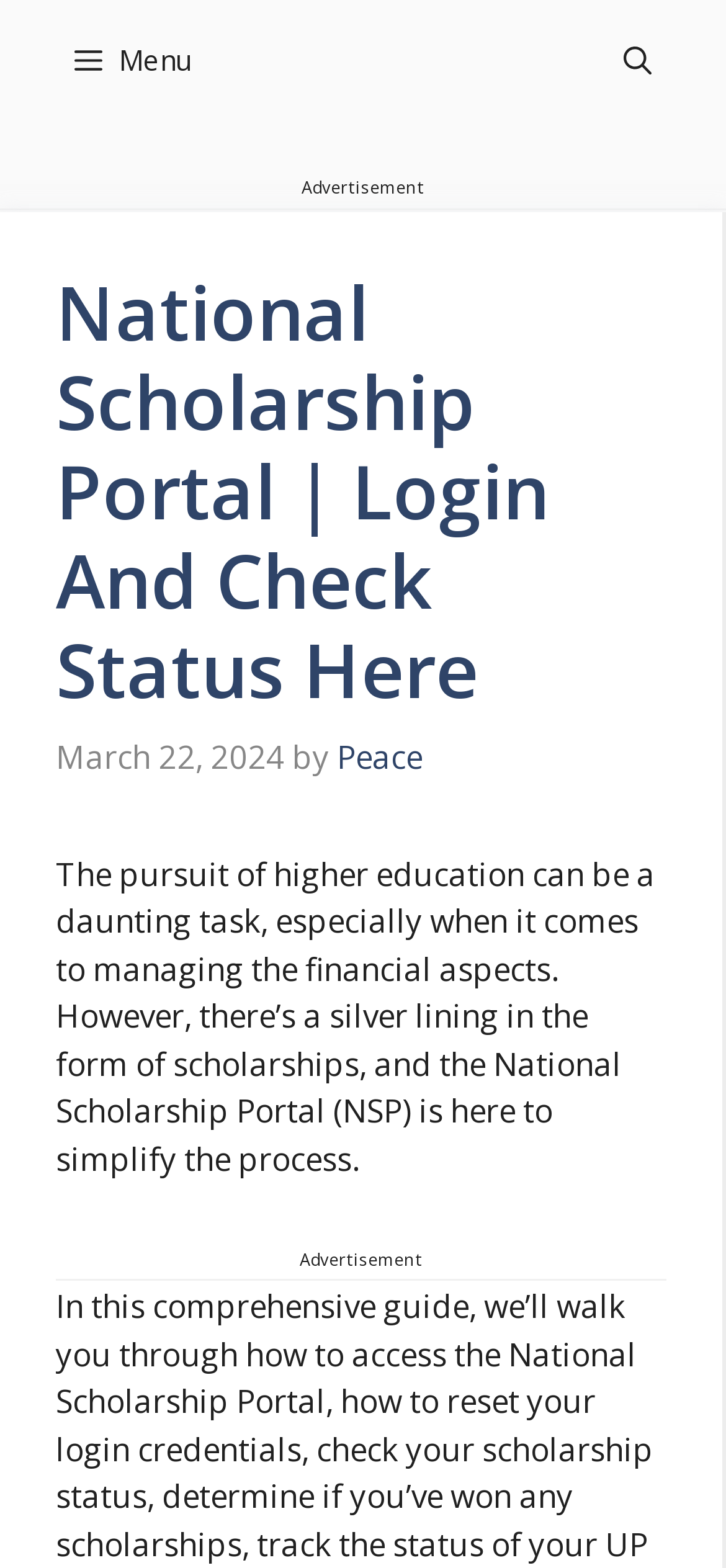What is the solution to the financial challenge in higher education?
From the details in the image, answer the question comprehensively.

The webpage mentions that scholarships are a silver lining to the financial challenge of pursuing higher education, implying that they are a solution to this problem.